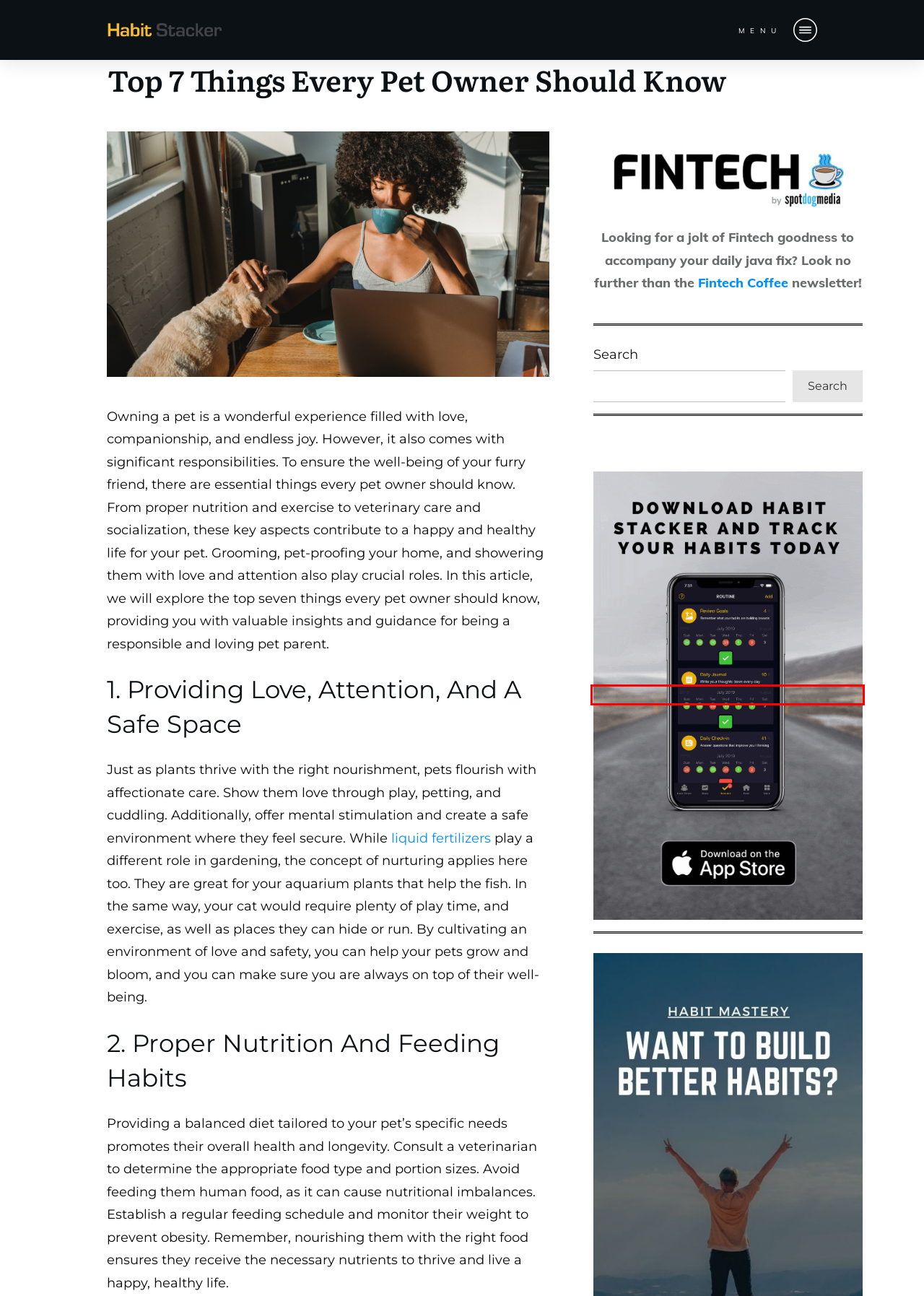A screenshot of a webpage is provided, featuring a red bounding box around a specific UI element. Identify the webpage description that most accurately reflects the new webpage after interacting with the selected element. Here are the candidates:
A. How to Socialize Your Dog or Puppy
B. Habit Stacker
C. 5 Common Lean Manufacturing Mistakes To Avoid
D. What Are Canadian Criminal Rehabilitation Lawyers?
E. Habit Stacker: Building Successful Habits One Day At A Time
F. The 8 Best Aquarium Plant Fertilizers Of 2024 [Tested And Reviewed]
G. ‎Habit Stacker: Morning Routine on the App Store
H. Fintech News for Your Coffee Break

G